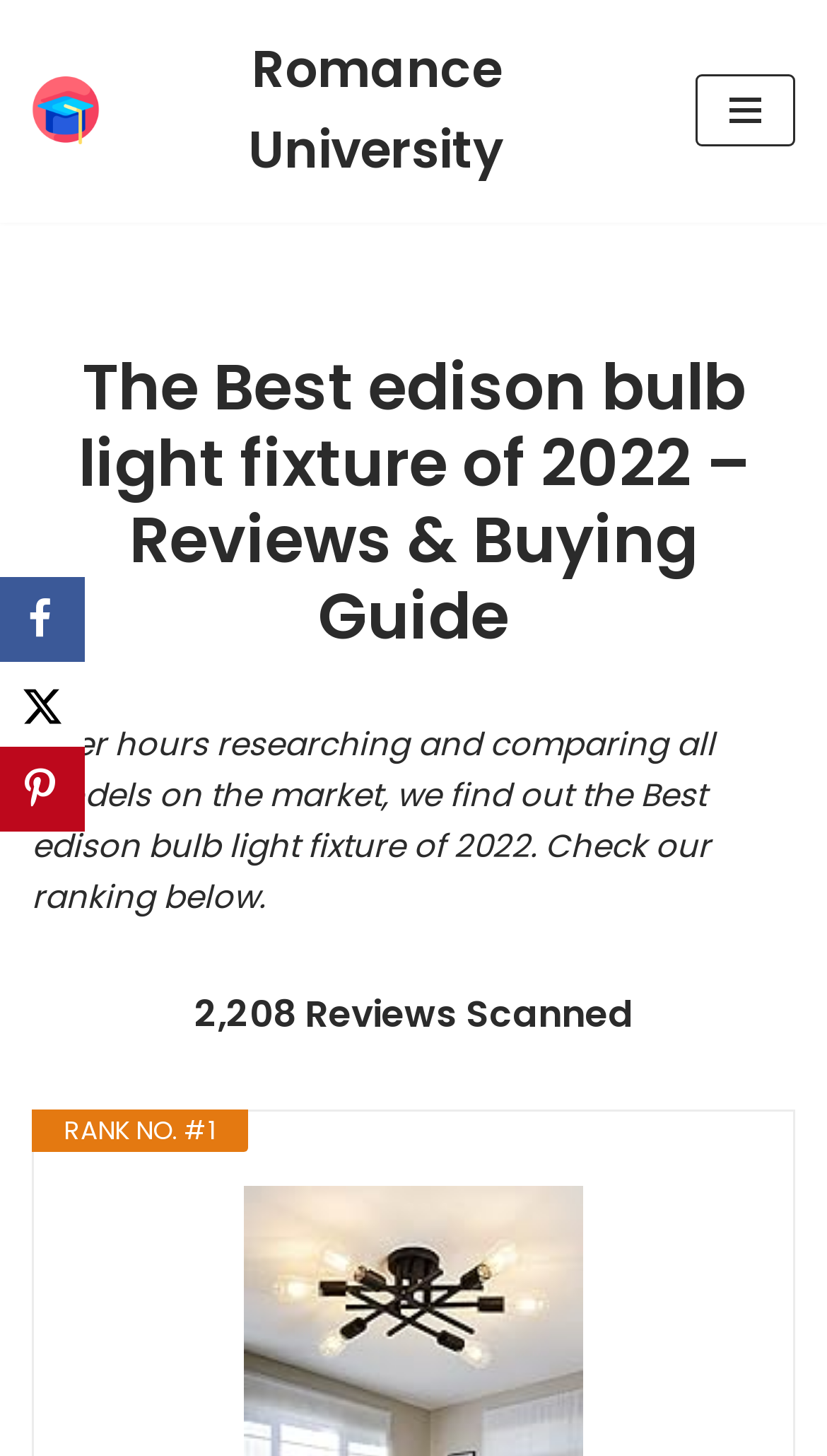Provide the bounding box coordinates of the UI element this sentence describes: "Skip to content".

[0.0, 0.047, 0.077, 0.076]